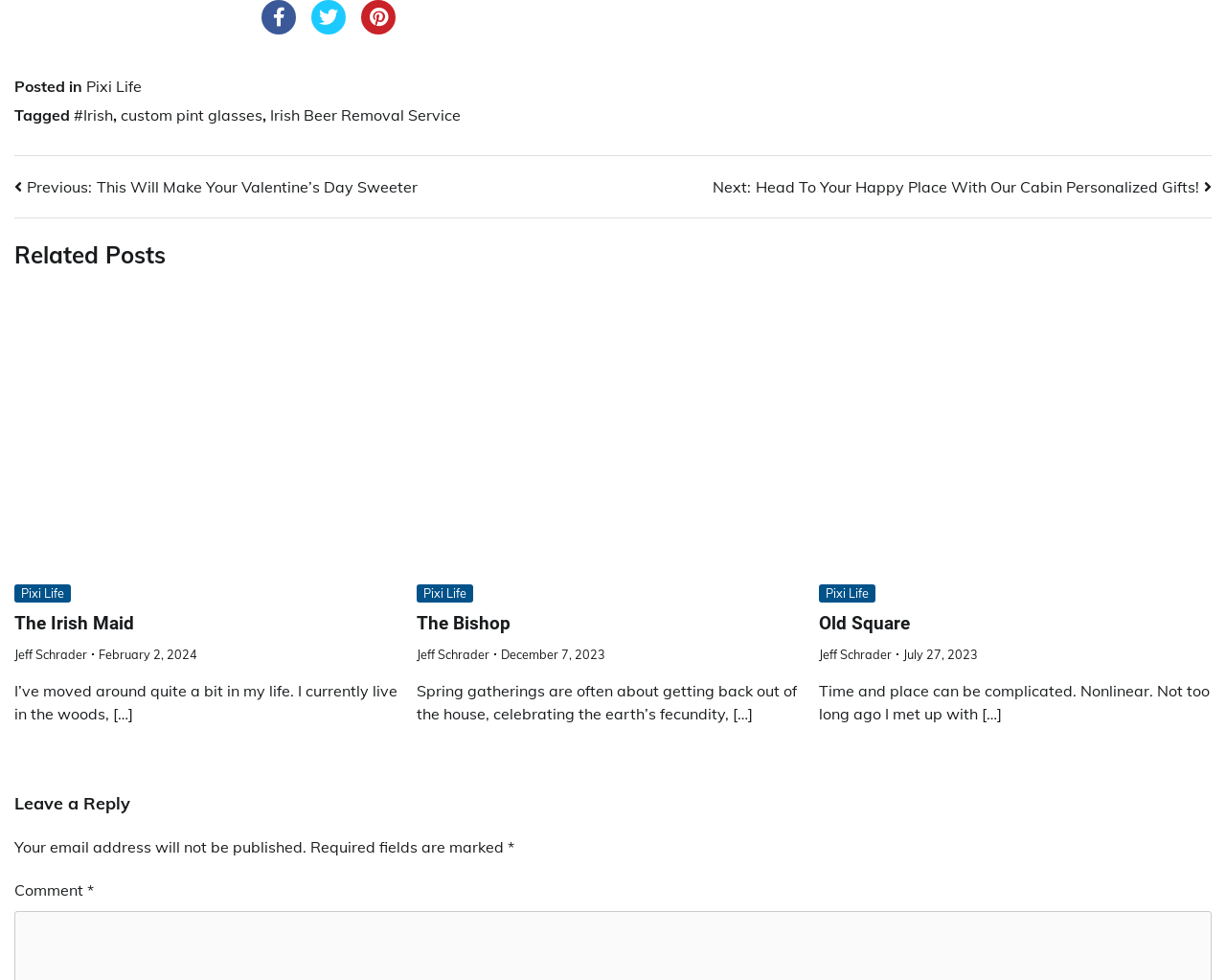Refer to the screenshot and answer the following question in detail:
Who is the author of the post?

The author of the post can be determined by looking at the article section of the webpage, where it says 'Jeff Schrader' as a link. This indicates that Jeff Schrader is the author of the post.